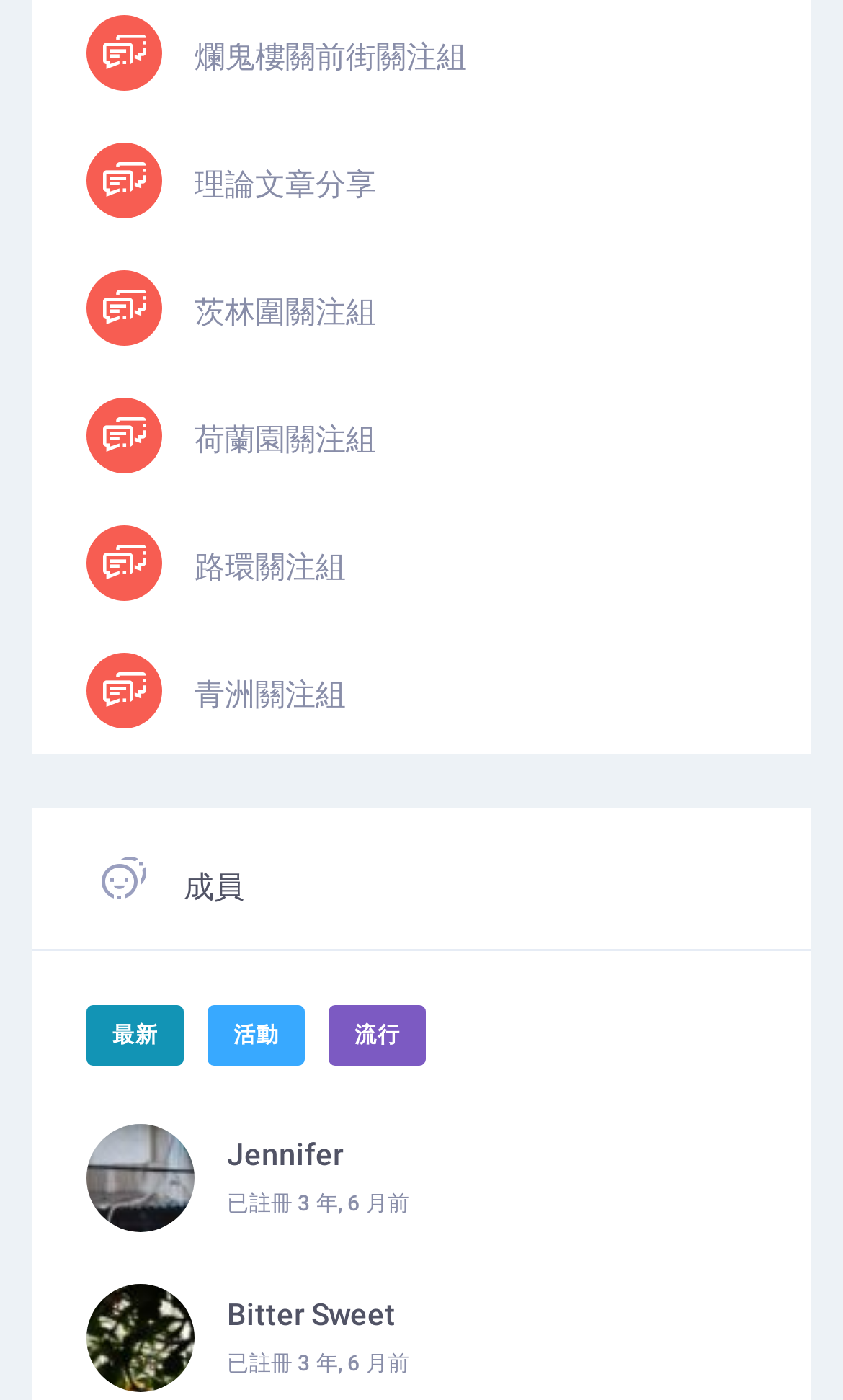How many images are there on the webpage?
Please give a detailed and elaborate answer to the question based on the image.

There are two images on the webpage, 'Jennifer 的簡介照片' and 'Bitter Sweet 的簡介照片', which can be found with bounding boxes of [0.103, 0.803, 0.231, 0.881] and [0.103, 0.918, 0.231, 0.995] respectively.